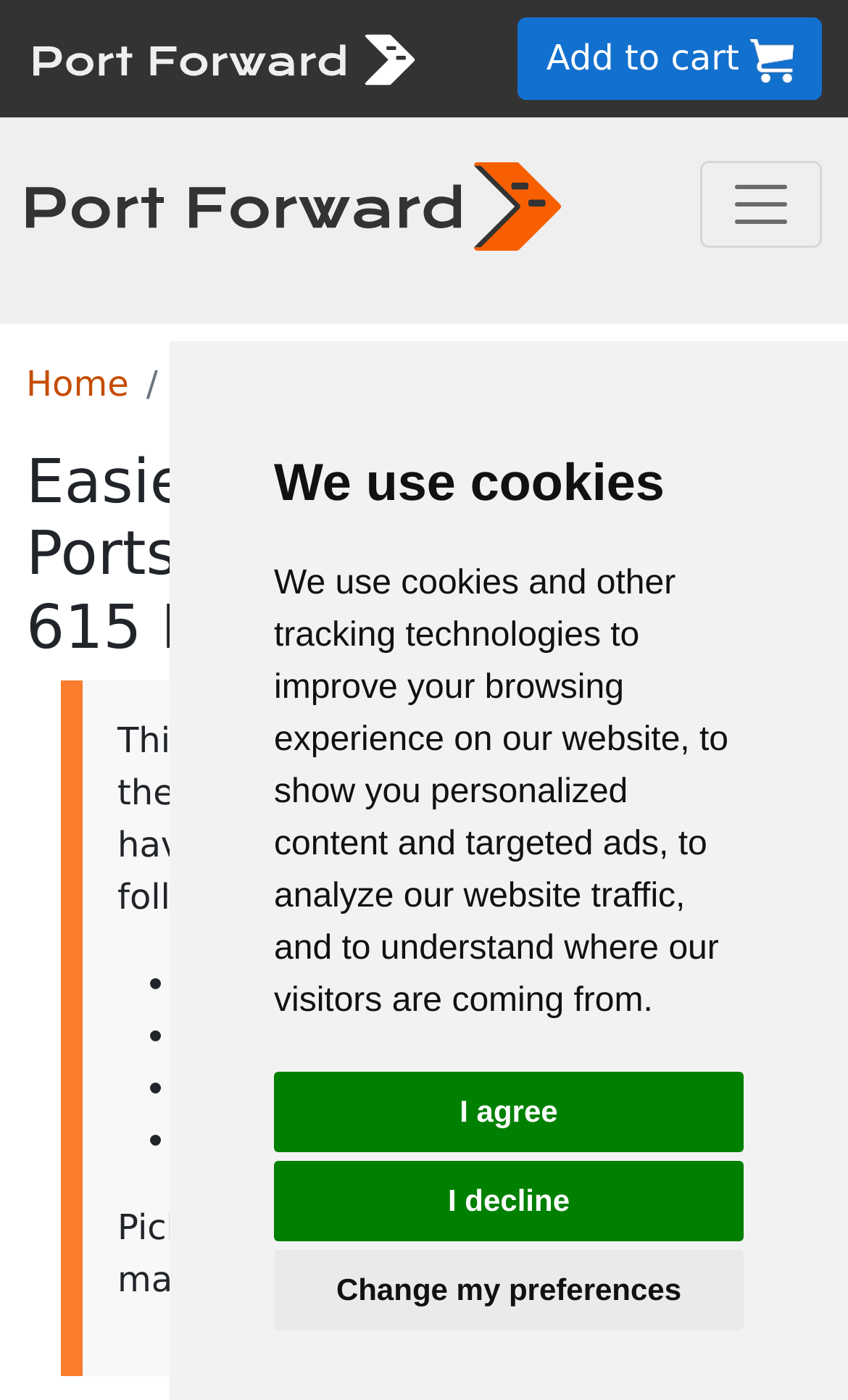Identify the bounding box coordinates of the clickable region to carry out the given instruction: "Go to Home".

[0.031, 0.259, 0.152, 0.289]